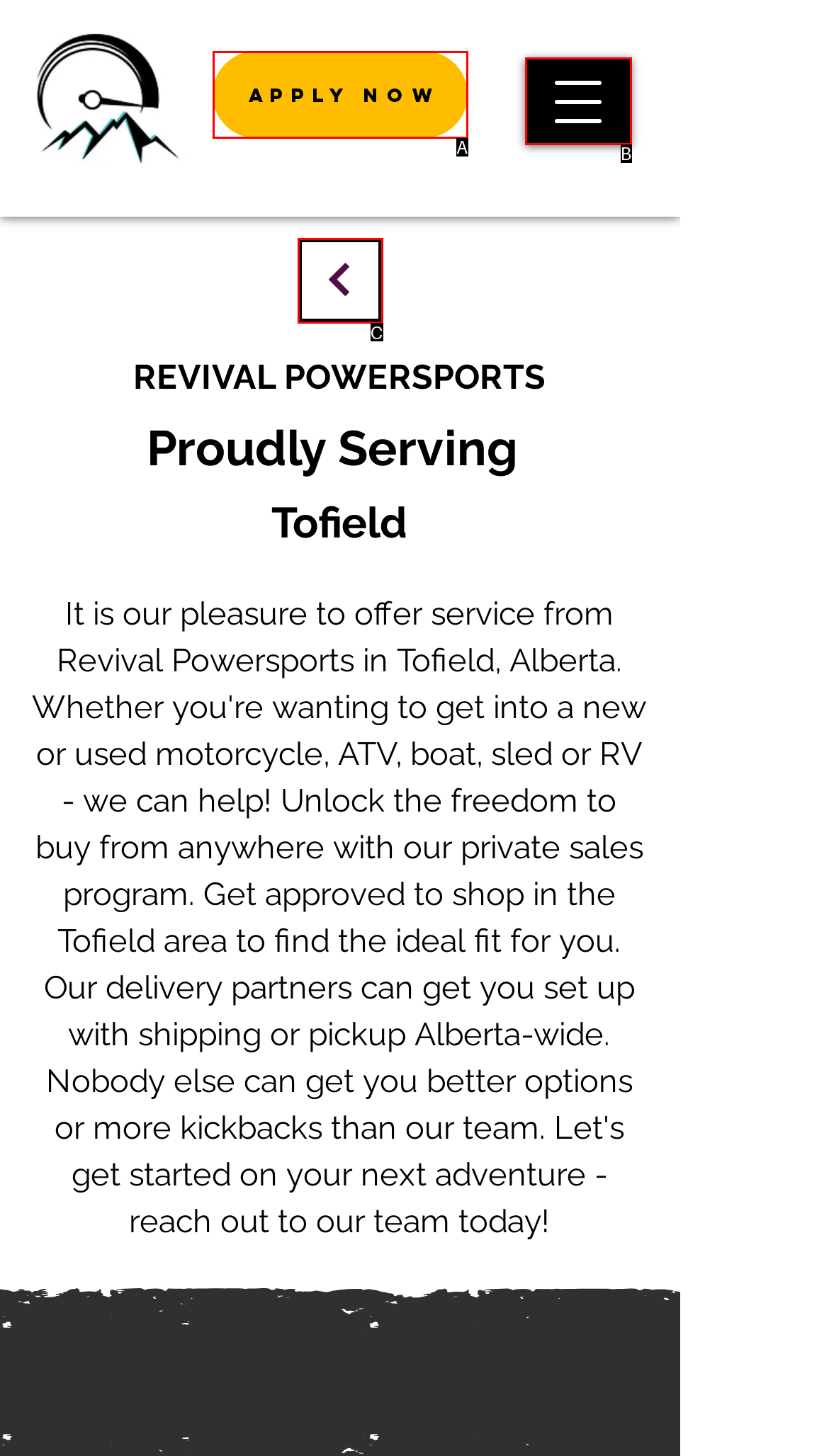Choose the option that matches the following description: ​​​​​ APPLY NOW
Reply with the letter of the selected option directly.

A